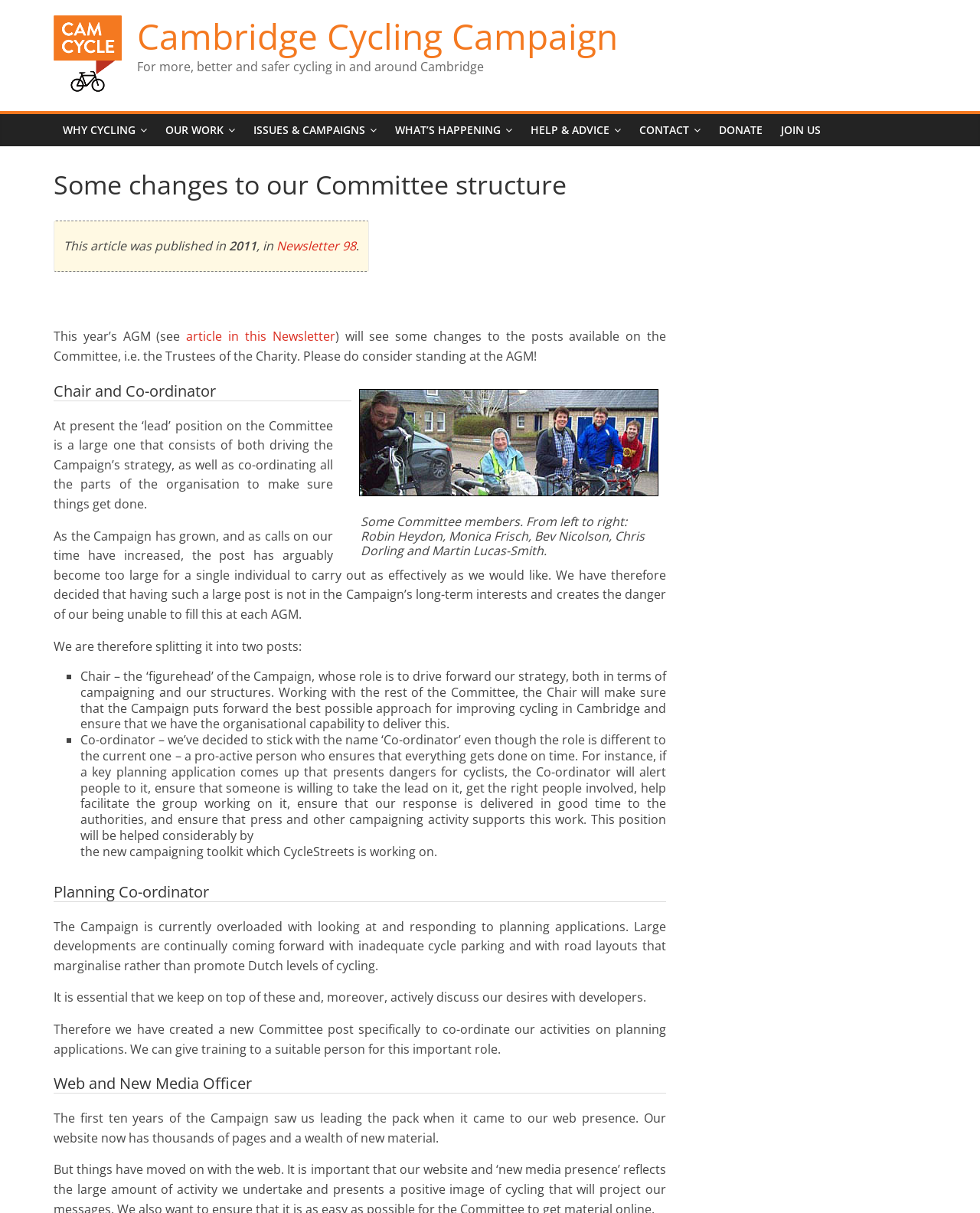Please find the bounding box coordinates of the element that you should click to achieve the following instruction: "Click on the 'article in this Newsletter' link". The coordinates should be presented as four float numbers between 0 and 1: [left, top, right, bottom].

[0.19, 0.27, 0.342, 0.284]